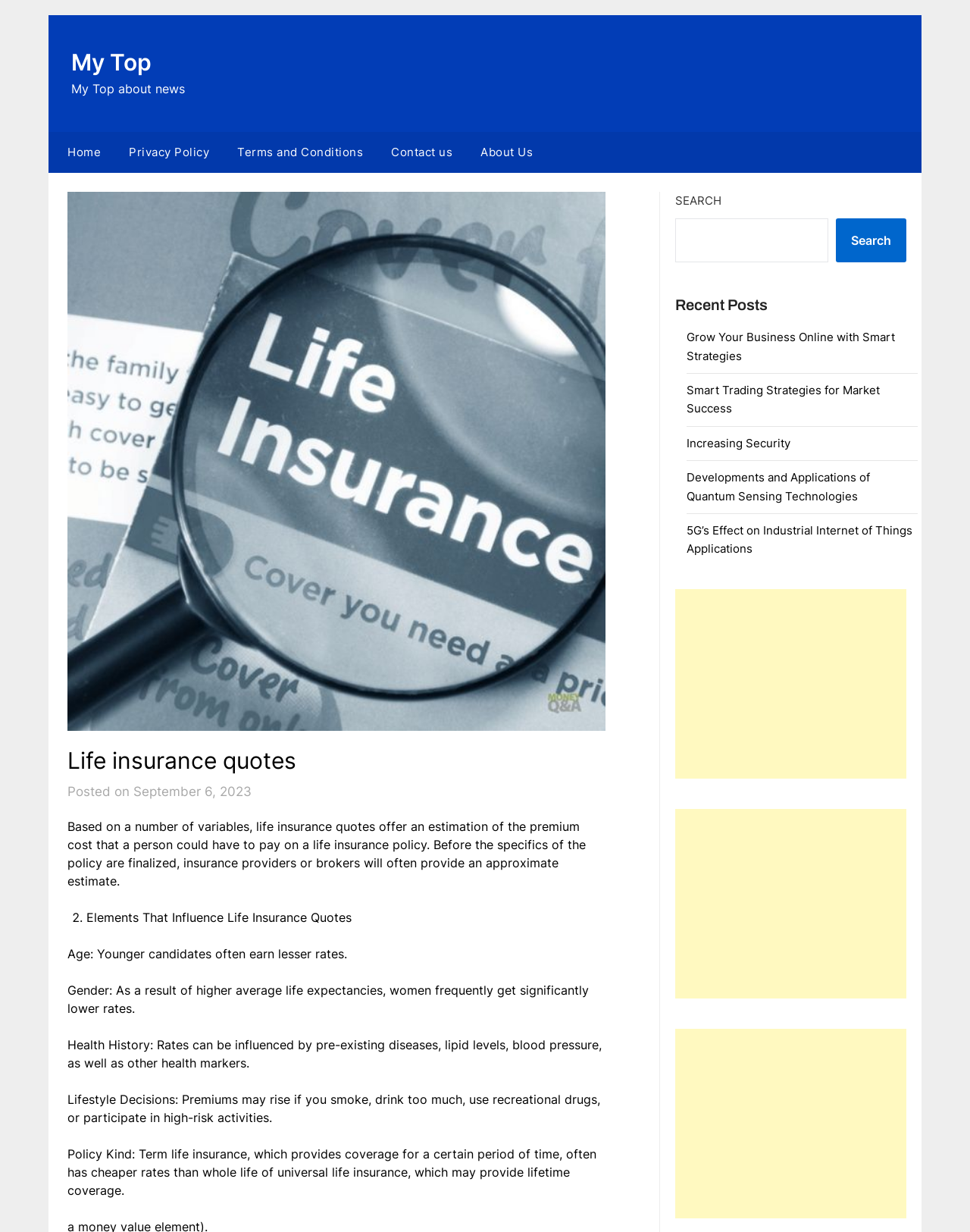Identify the bounding box coordinates of the element that should be clicked to fulfill this task: "Read the 'Elements That Influence Life Insurance Quotes' section". The coordinates should be provided as four float numbers between 0 and 1, i.e., [left, top, right, bottom].

[0.089, 0.739, 0.362, 0.751]